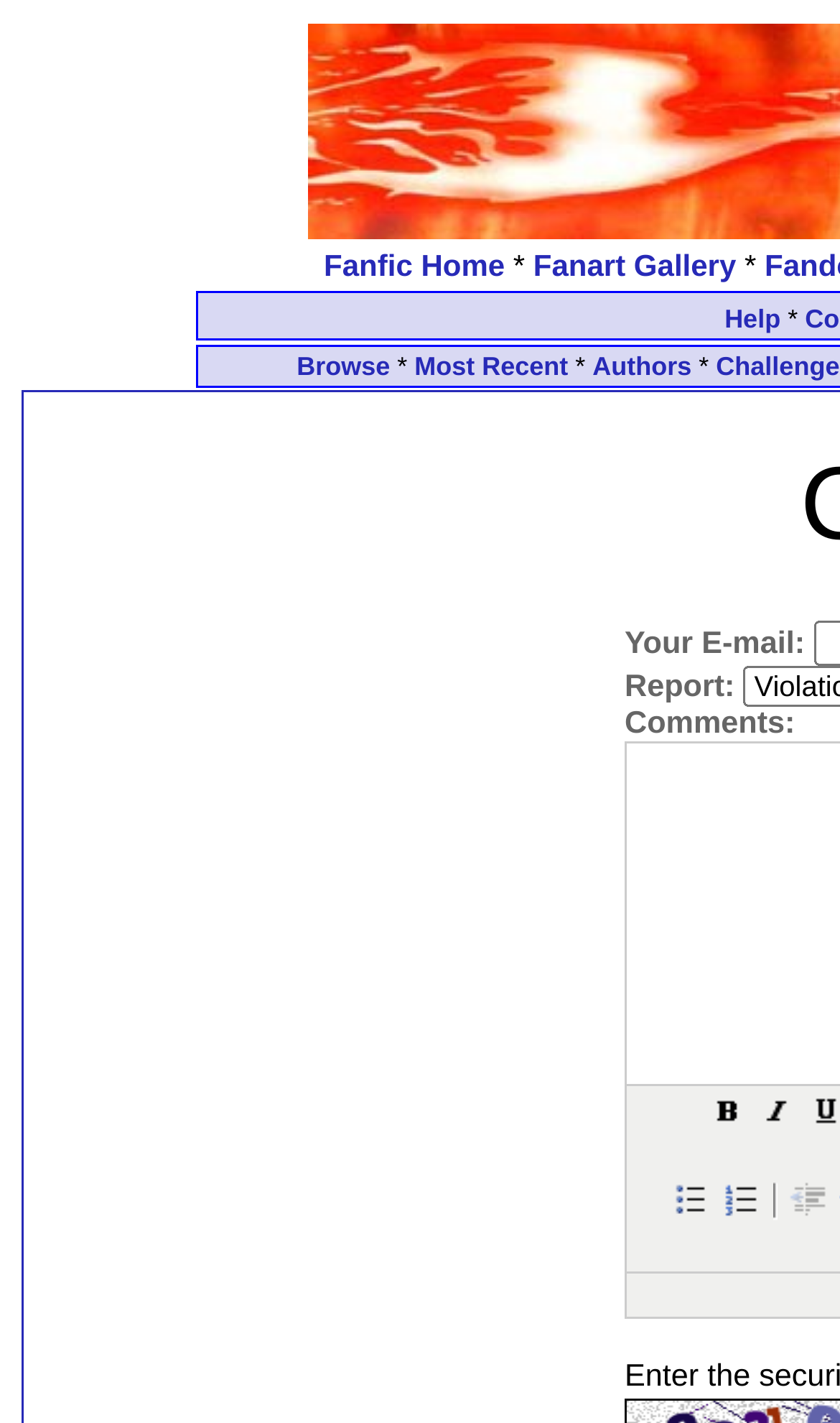What is the position of the 'Authors' link?
Examine the image closely and answer the question with as much detail as possible.

By comparing the y1 and y2 coordinates of the links in the top navigation bar, I found that the 'Authors' link is positioned third from the left, after 'Browse' and before 'Most Recent'.